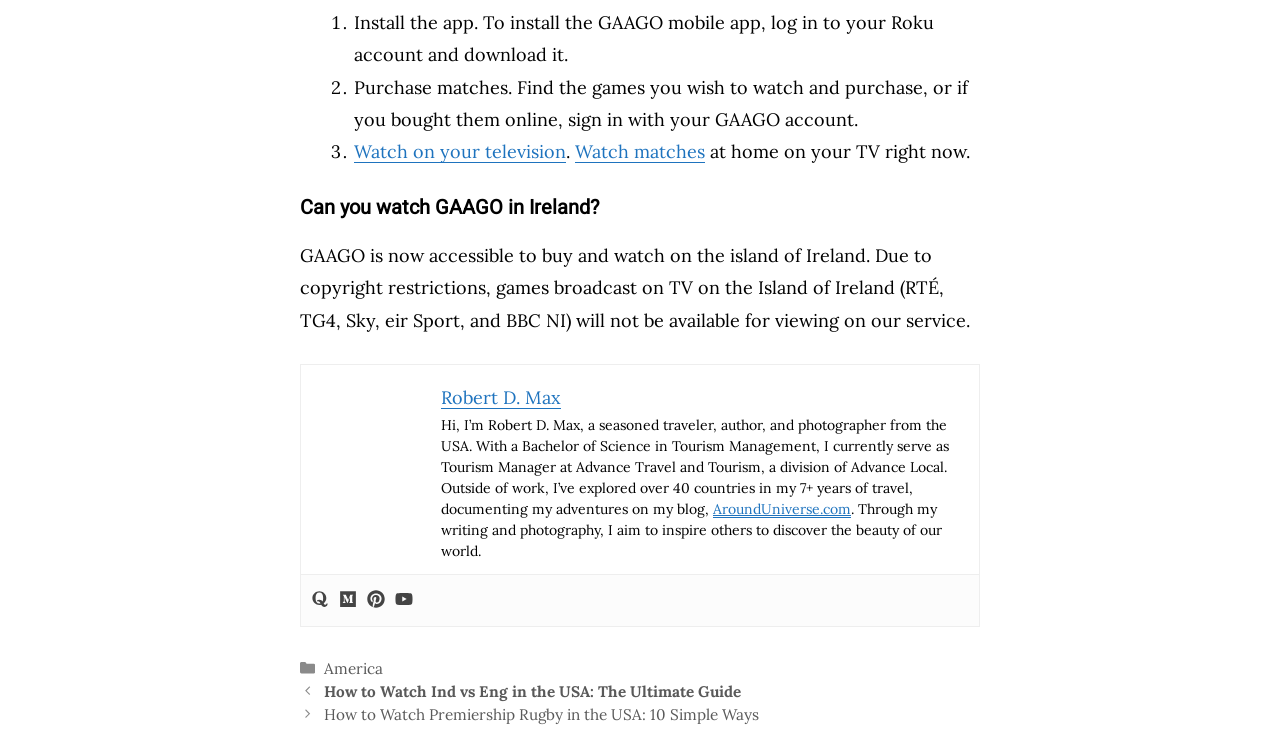Identify the bounding box coordinates of the region I need to click to complete this instruction: "Click on 'AroundUniverse.com'".

[0.557, 0.675, 0.665, 0.699]